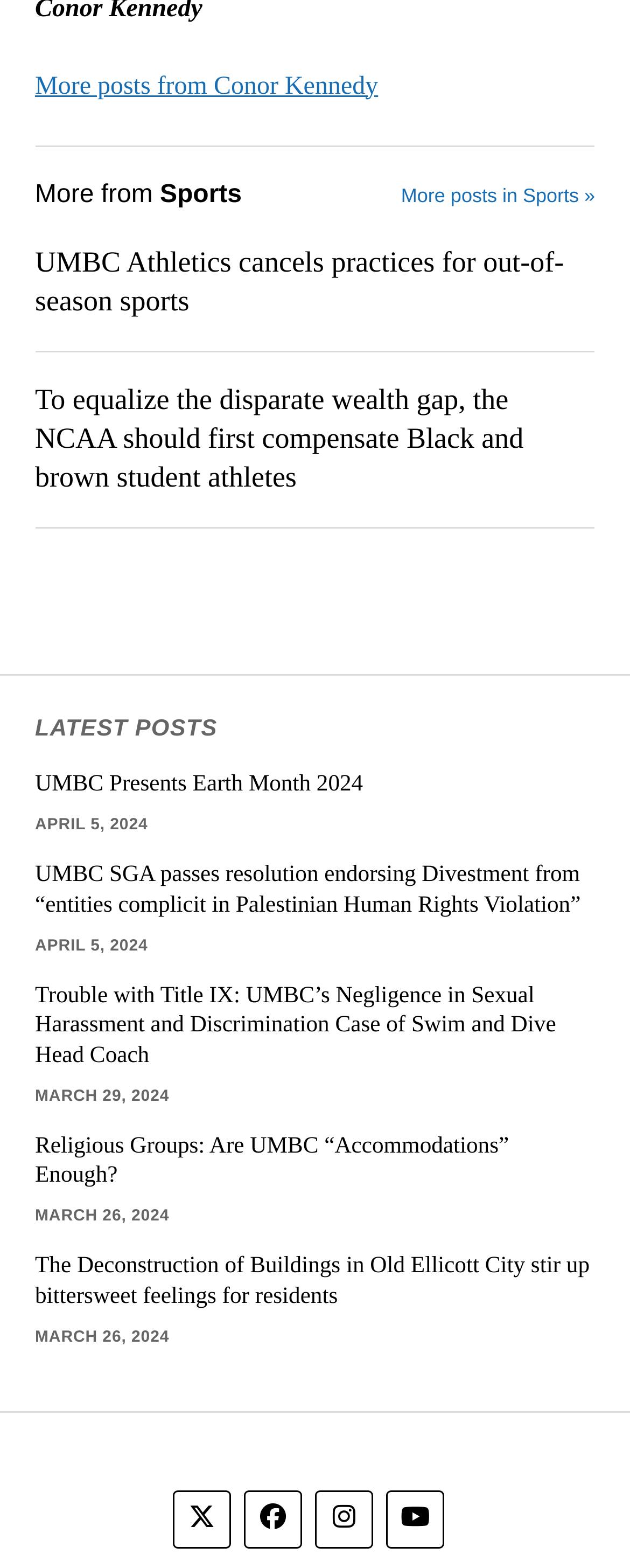Locate the bounding box coordinates of the element that should be clicked to execute the following instruction: "click the link to view the author's profile".

None